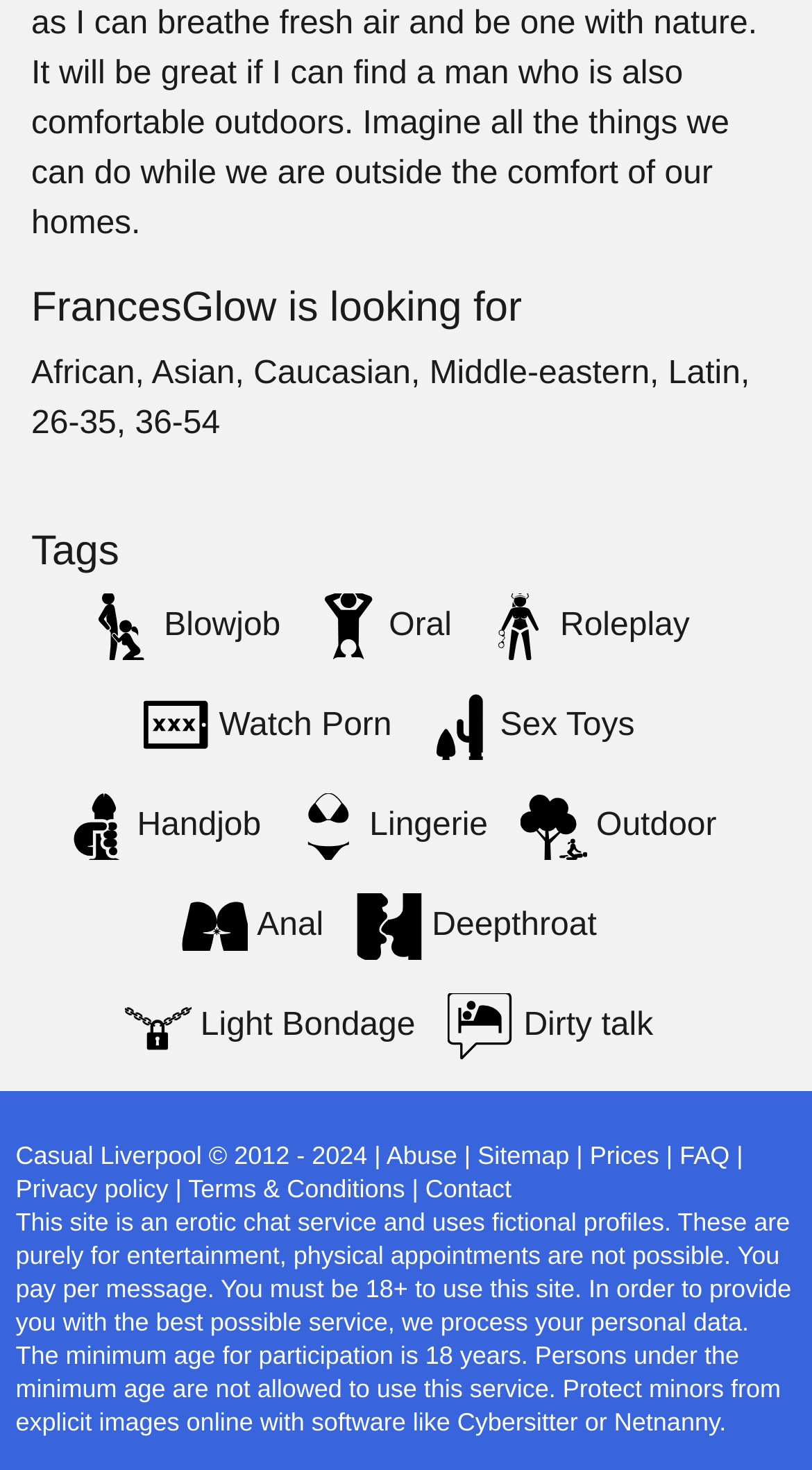Please locate the bounding box coordinates for the element that should be clicked to achieve the following instruction: "Click on the 'Contact' link". Ensure the coordinates are given as four float numbers between 0 and 1, i.e., [left, top, right, bottom].

[0.524, 0.799, 0.63, 0.819]